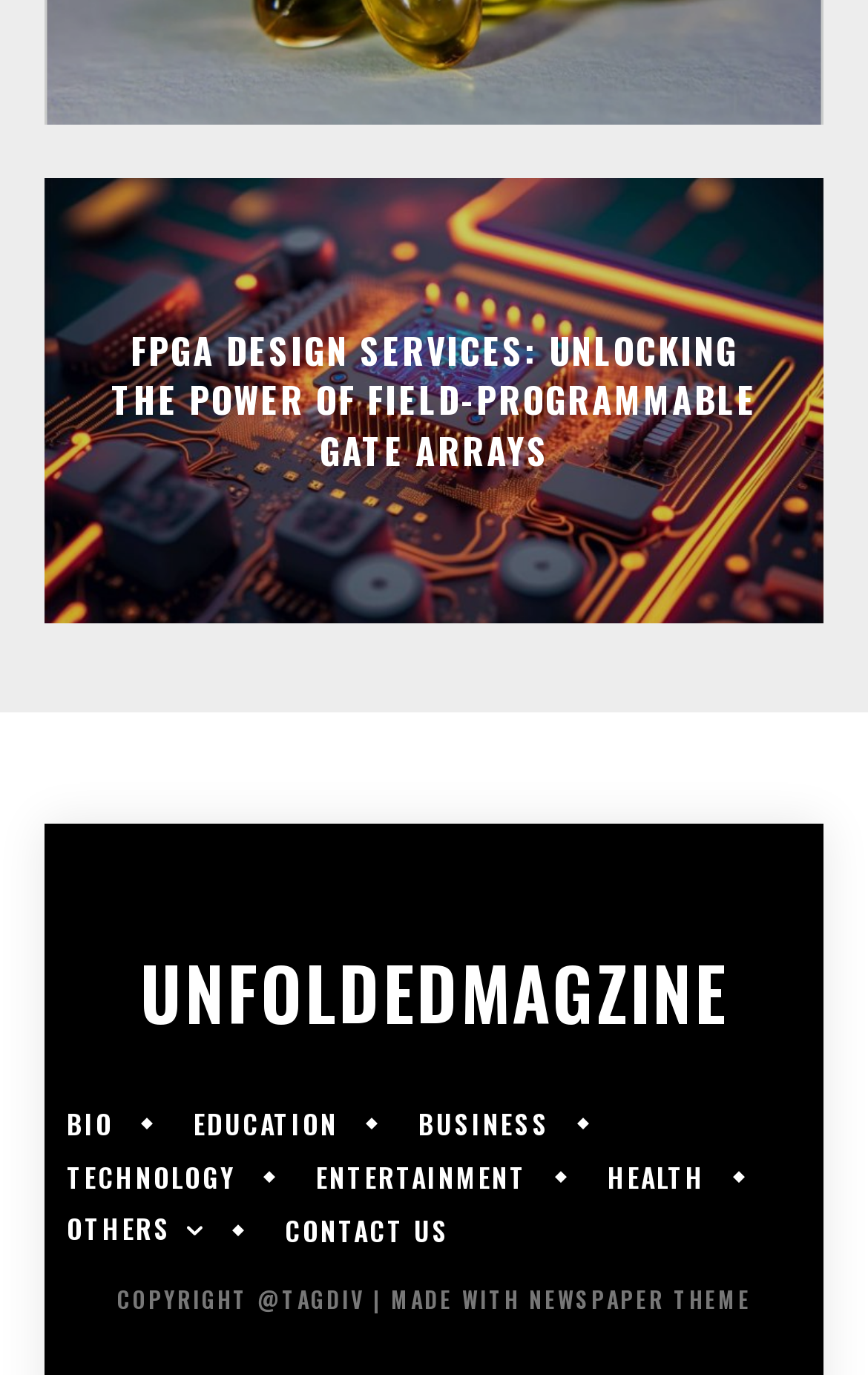What are the categories of articles available on the webpage?
Please provide a single word or phrase answer based on the image.

BIO, EDUCATION, BUSINESS, TECHNOLOGY, ENTERTAINMENT, HEALTH, OTHERS